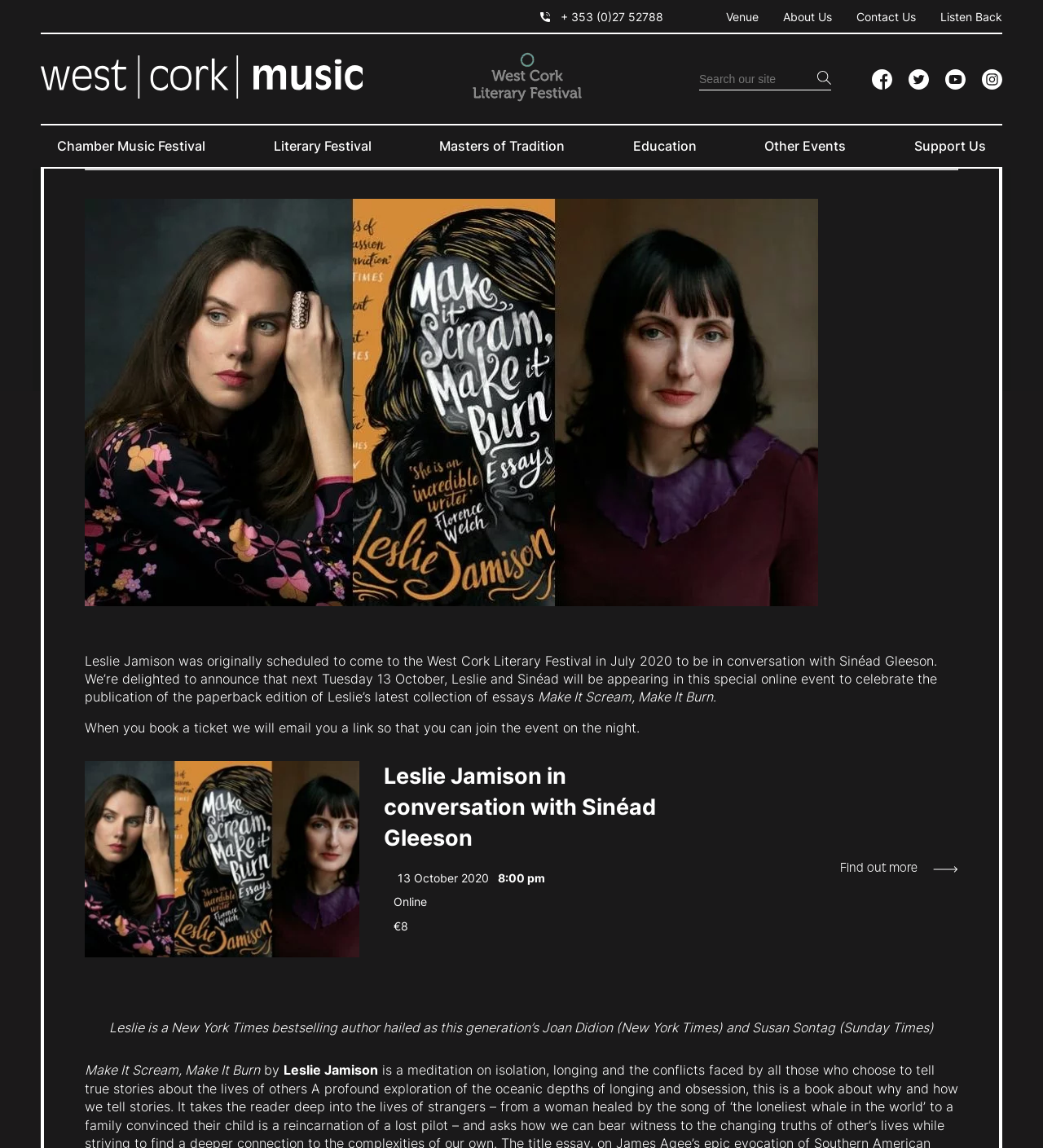Please specify the bounding box coordinates in the format (top-left x, top-left y, bottom-right x, bottom-right y), with values ranging from 0 to 1. Identify the bounding box for the UI component described as follows: alt="Read More" title="Read More"

[0.081, 0.663, 0.345, 0.834]